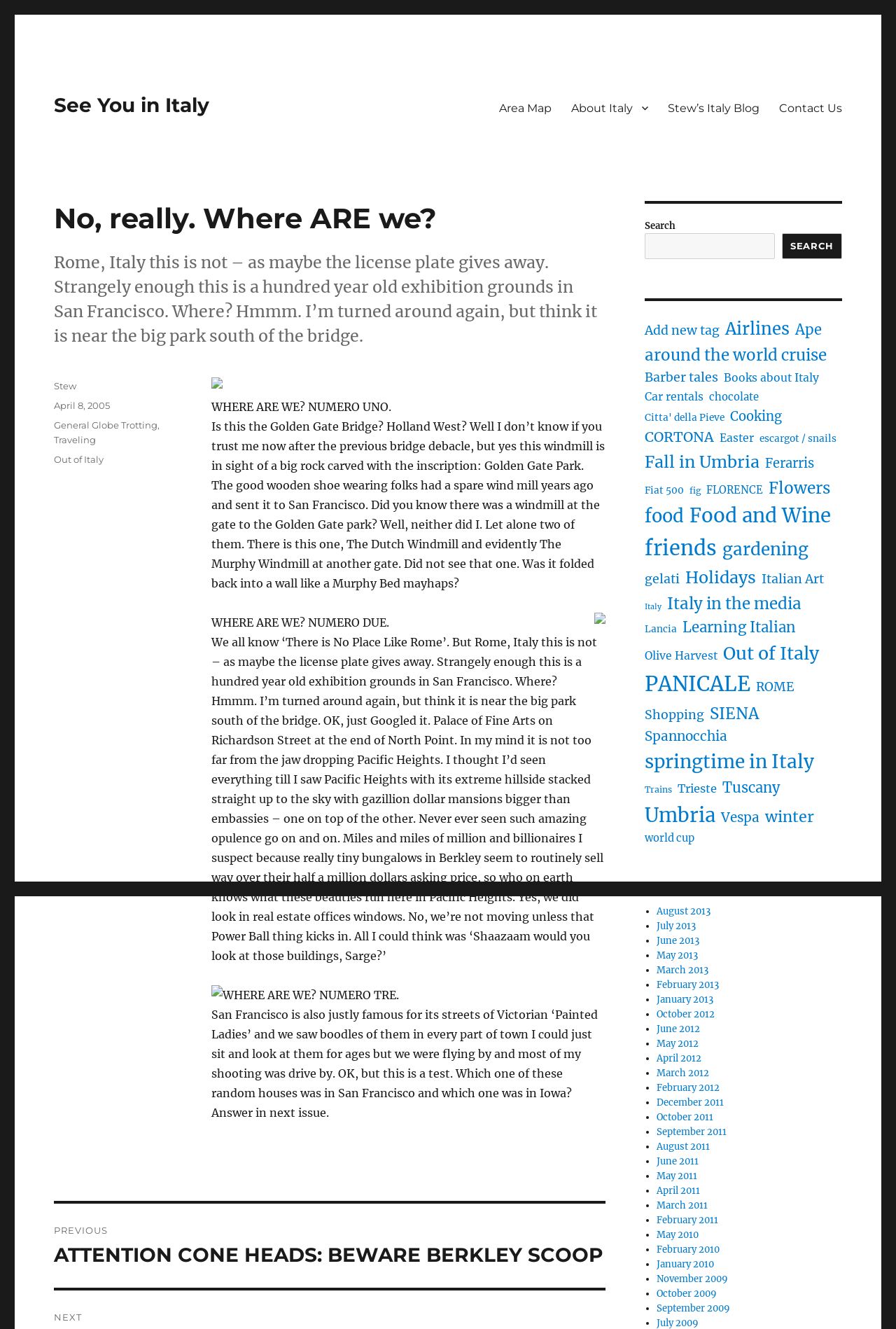Locate the bounding box coordinates of the clickable part needed for the task: "Search for something".

None